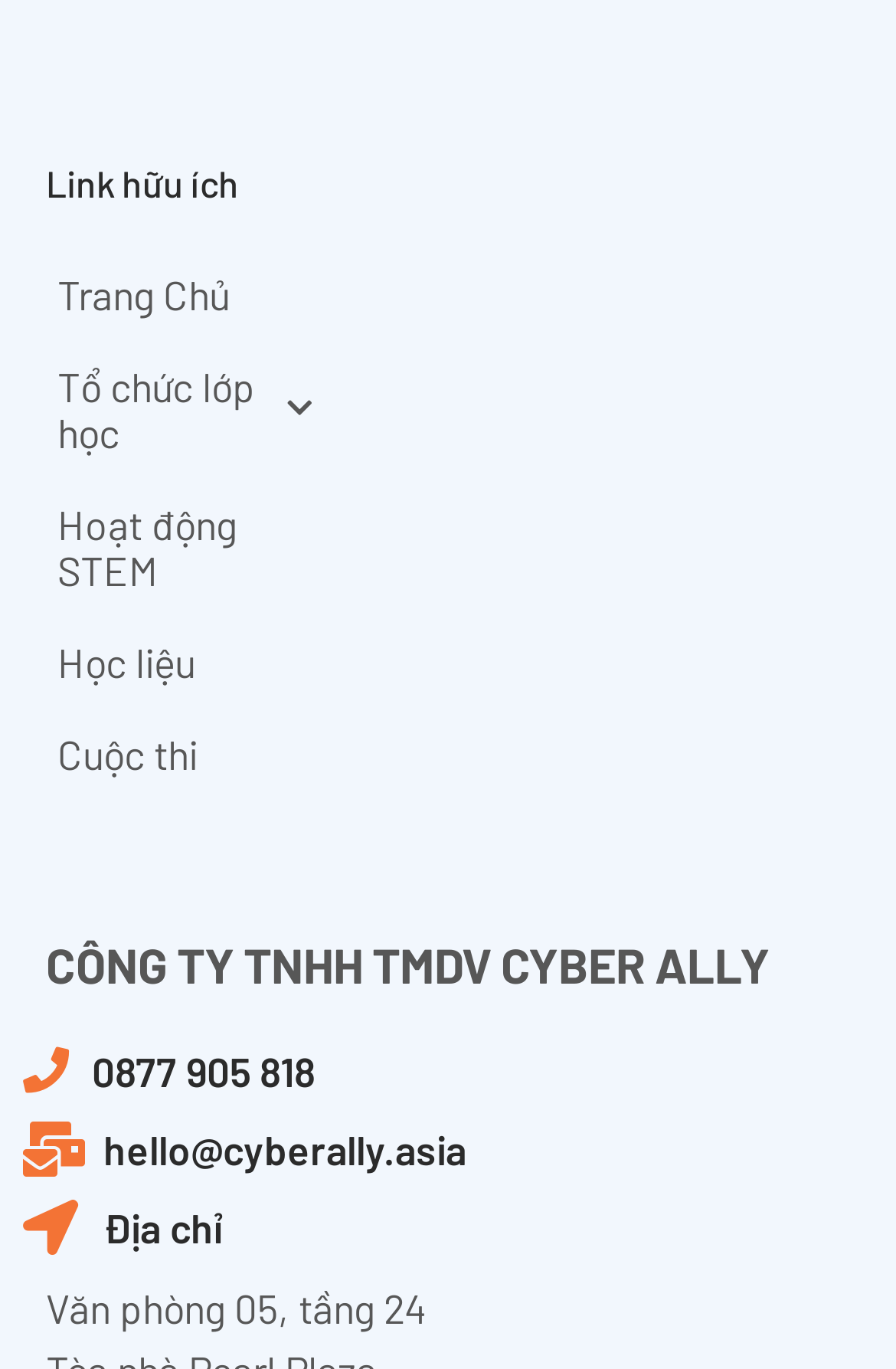Using the provided element description: "hello@cyberally.asia", identify the bounding box coordinates. The coordinates should be four floats between 0 and 1 in the order [left, top, right, bottom].

[0.026, 0.82, 0.974, 0.86]